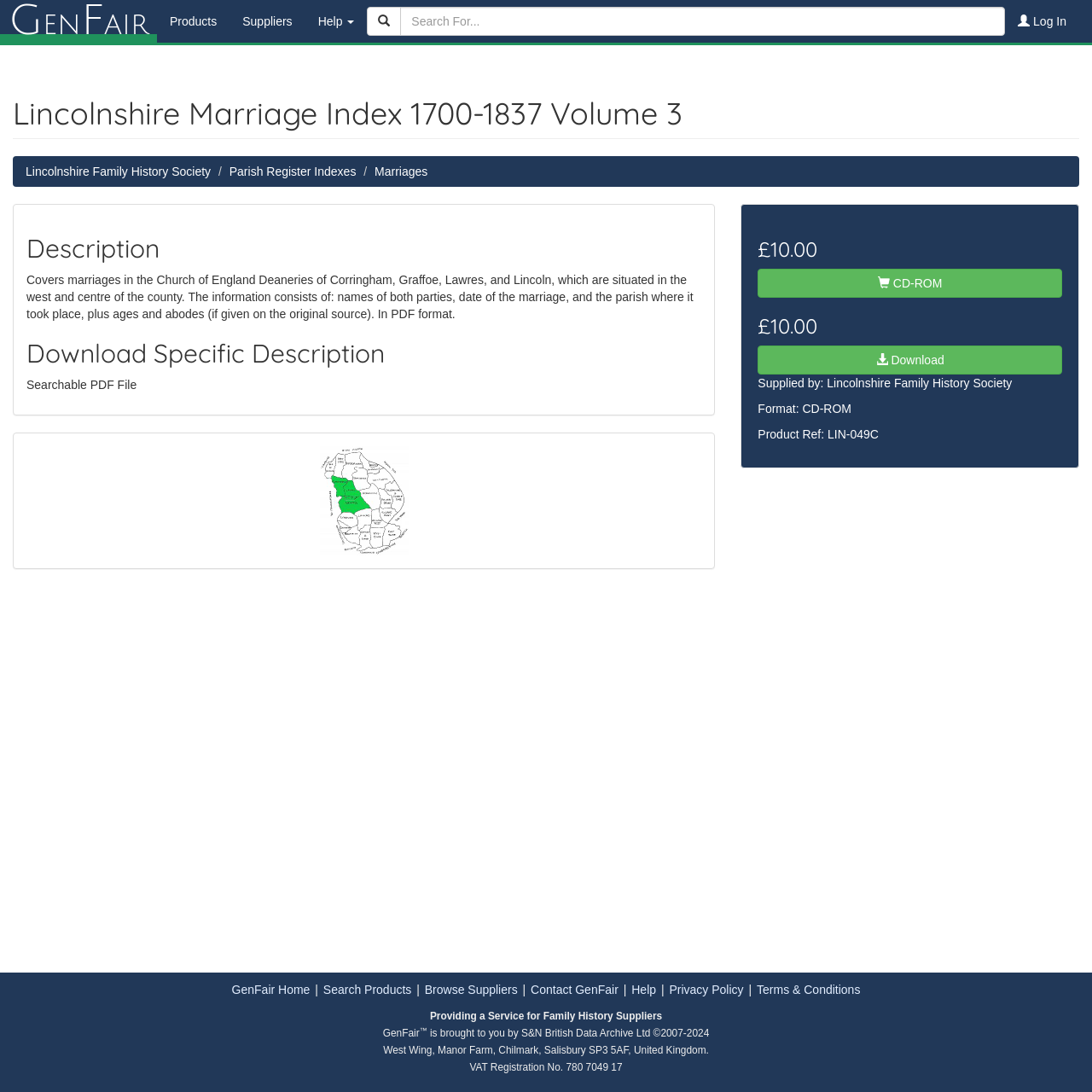Using the format (top-left x, top-left y, bottom-right x, bottom-right y), provide the bounding box coordinates for the described UI element. All values should be floating point numbers between 0 and 1: Privacy Policy

[0.611, 0.9, 0.682, 0.912]